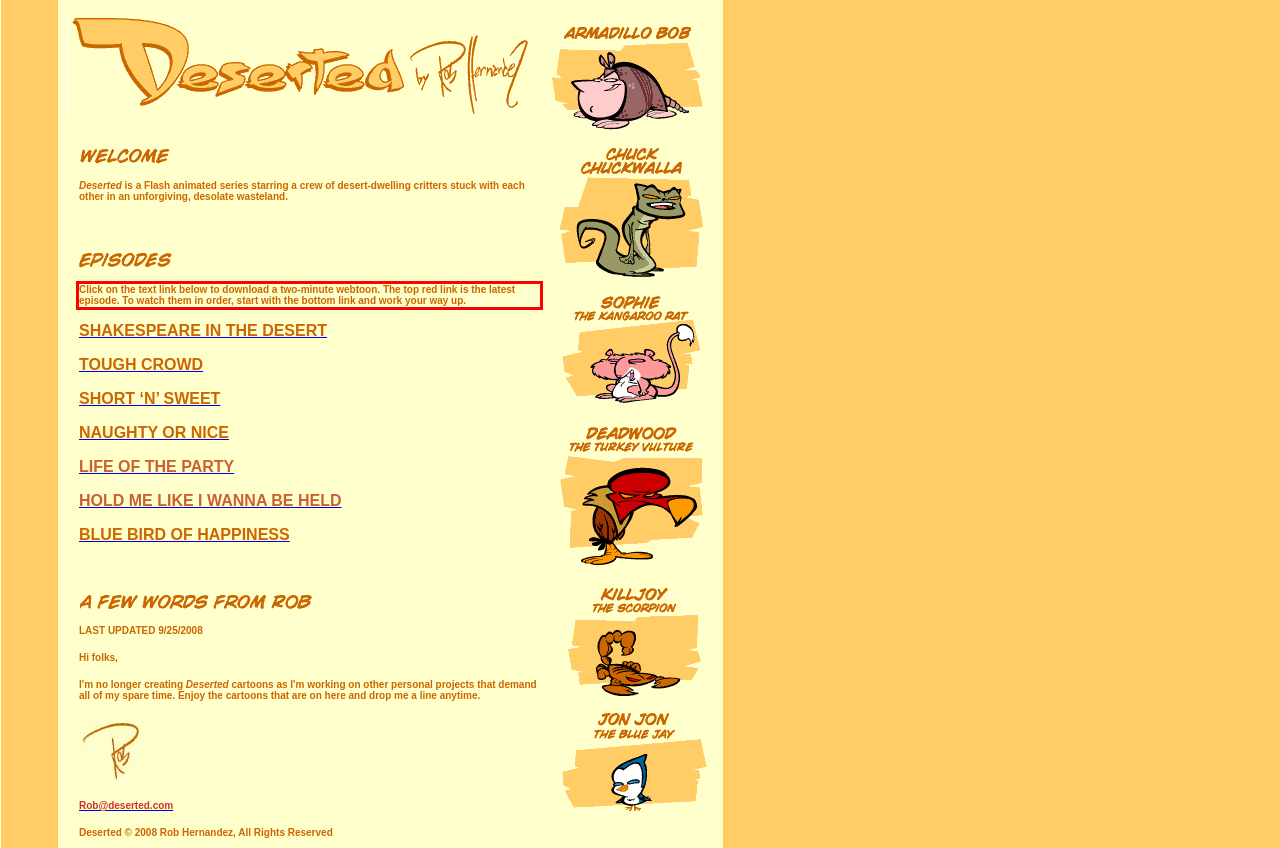Within the screenshot of the webpage, locate the red bounding box and use OCR to identify and provide the text content inside it.

Click on the text link below to download a two-minute webtoon. The top red link is the latest episode. To watch them in order, start with the bottom link and work your way up.